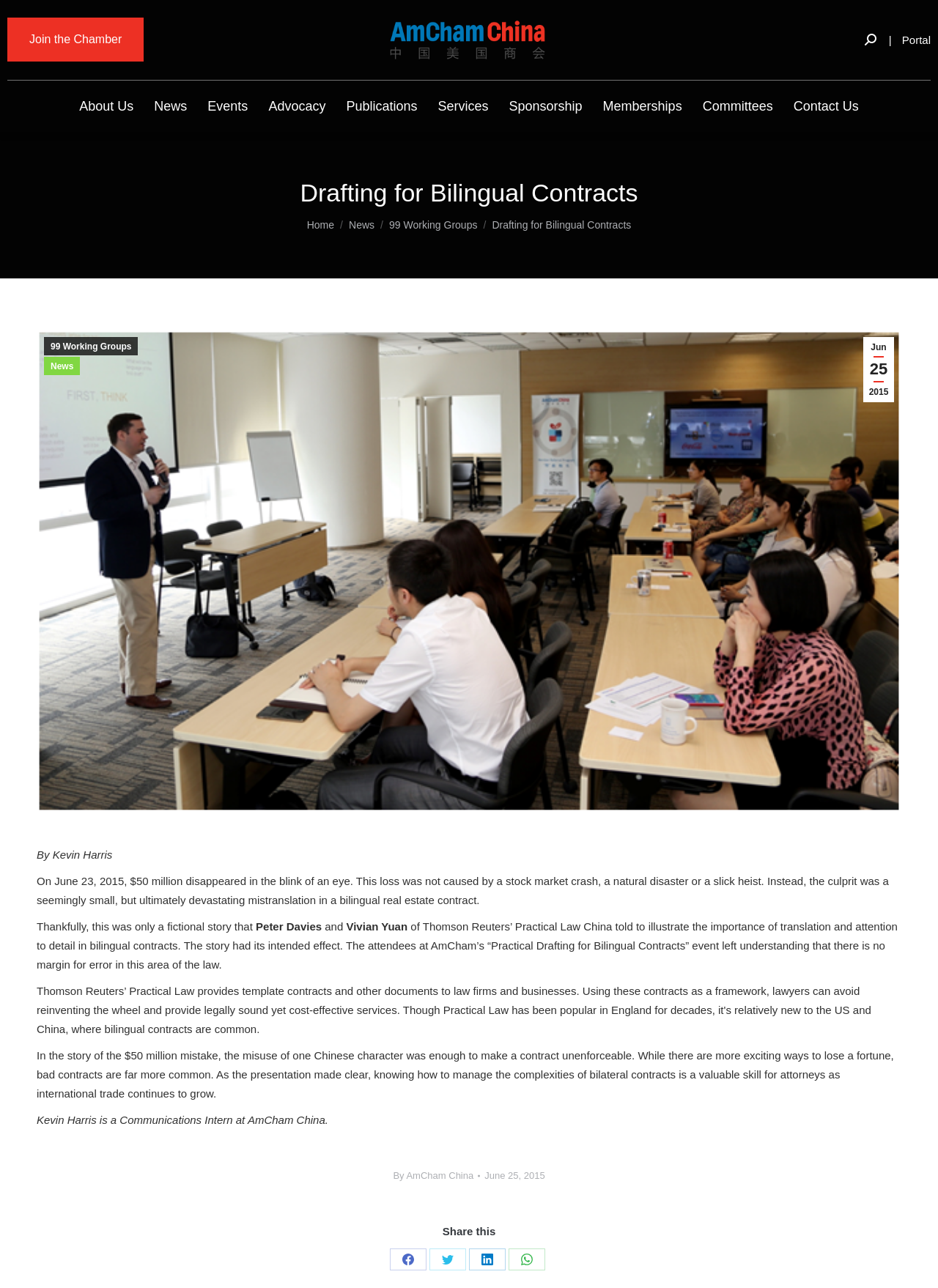Identify the bounding box coordinates of the section that should be clicked to achieve the task described: "Click the 'Contact Us' link".

[0.835, 0.063, 0.926, 0.102]